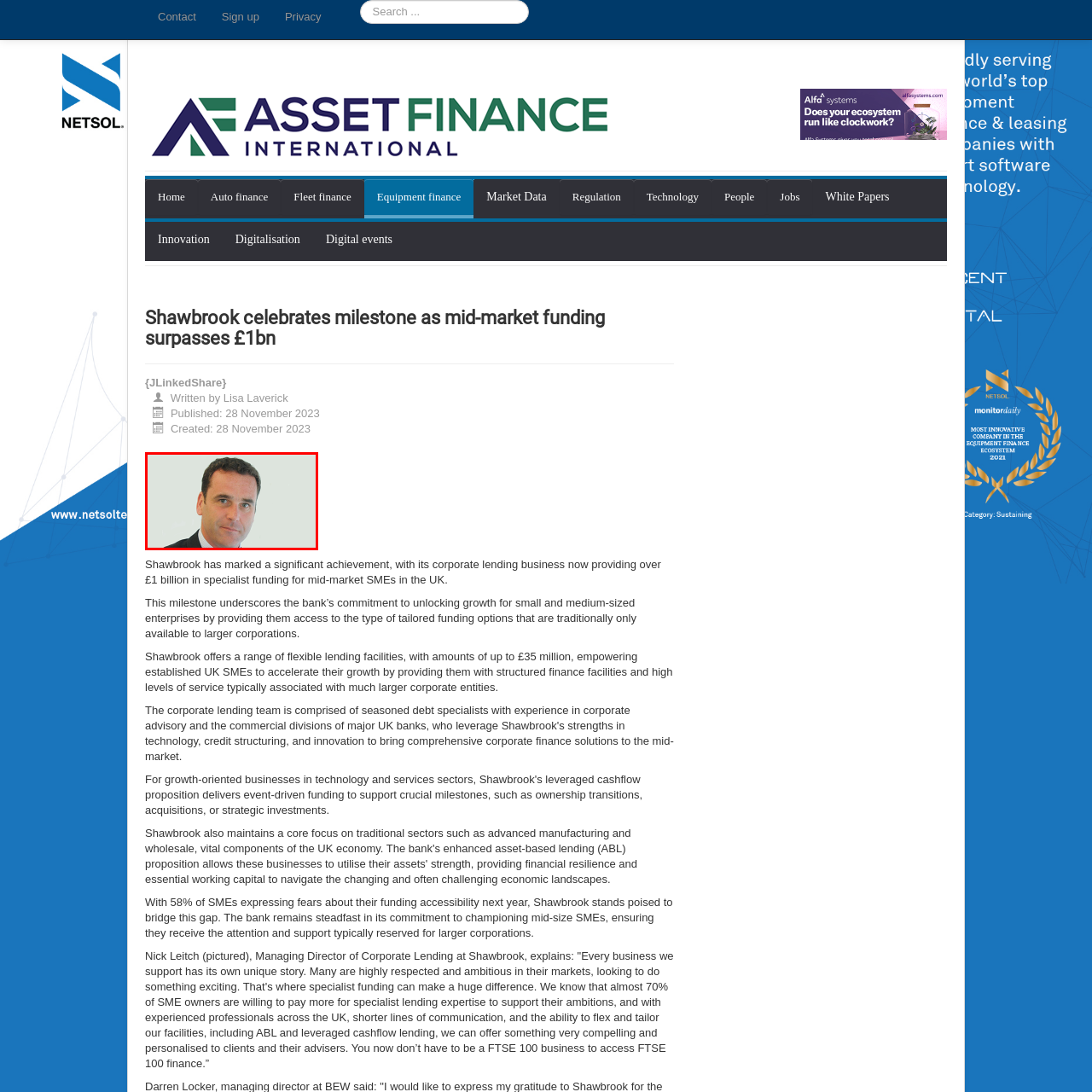What type of enterprises does Shawbrook aim to support?
Inspect the image area outlined by the red bounding box and deliver a detailed response to the question, based on the elements you observe.

The caption highlights Shawbrook's commitment to supporting small and medium-sized enterprises, providing them with access to financing options typically reserved for larger organizations and bridging the funding gap for mid-sized enterprises.